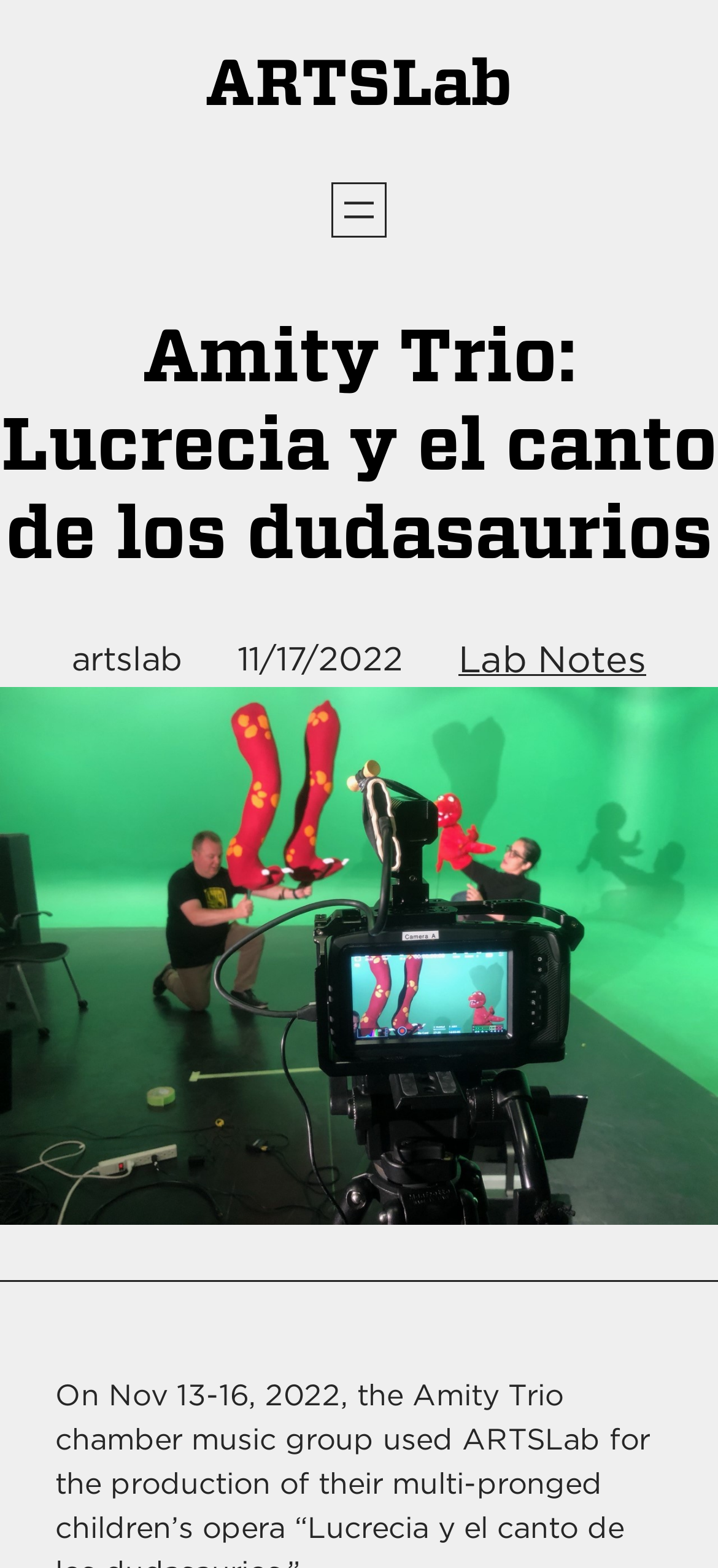Determine the bounding box of the UI component based on this description: "Donald Mills". The bounding box coordinates should be four float values between 0 and 1, i.e., [left, top, right, bottom].

None